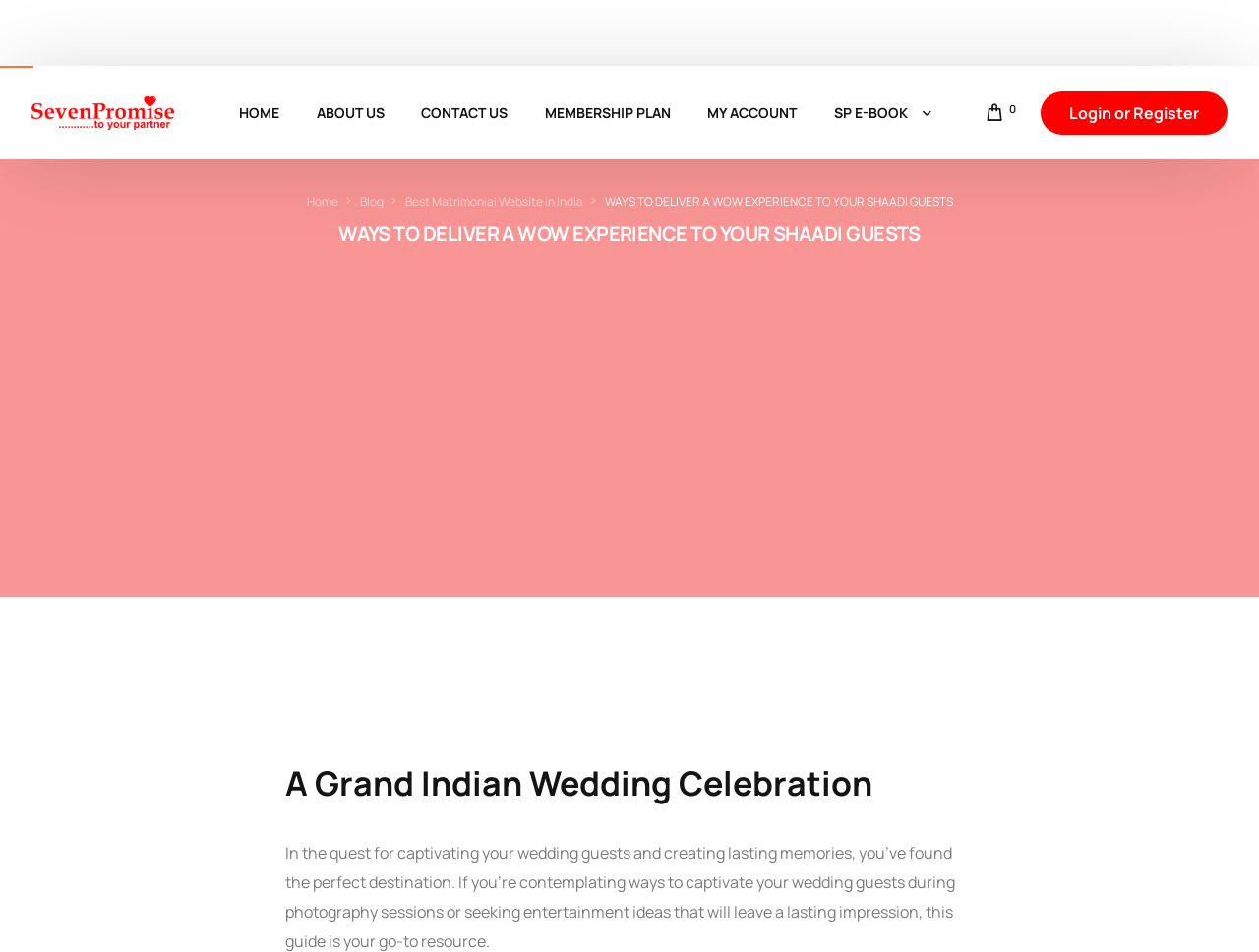Identify the bounding box coordinates for the UI element described by the following text: "Aggarwal & Baniya". Provide the coordinates as four float numbers between 0 and 1, in the format [left, top, right, bottom].

[0.648, 0.121, 0.897, 0.158]